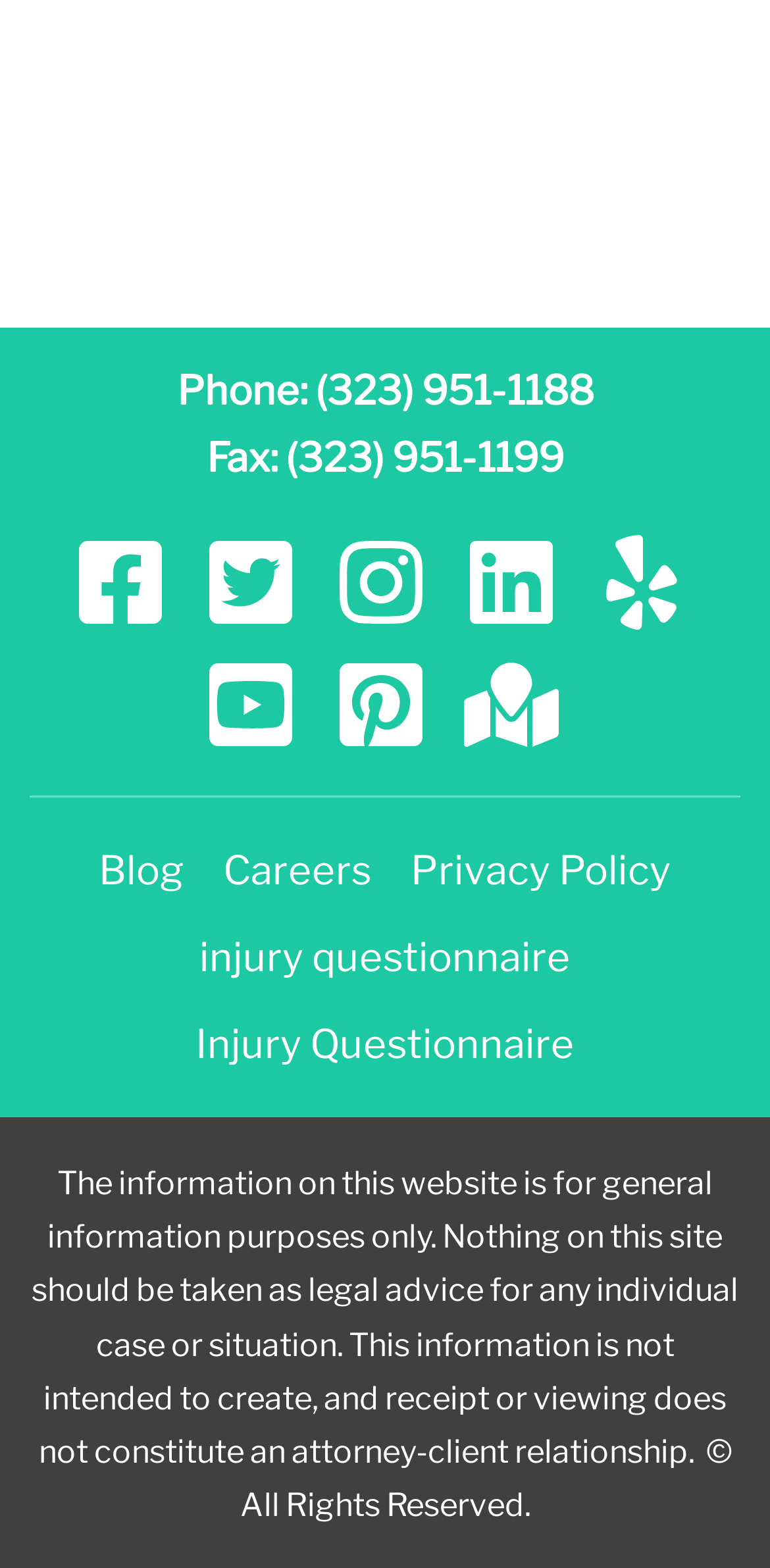How many social media links are there?
Using the image as a reference, answer with just one word or a short phrase.

6